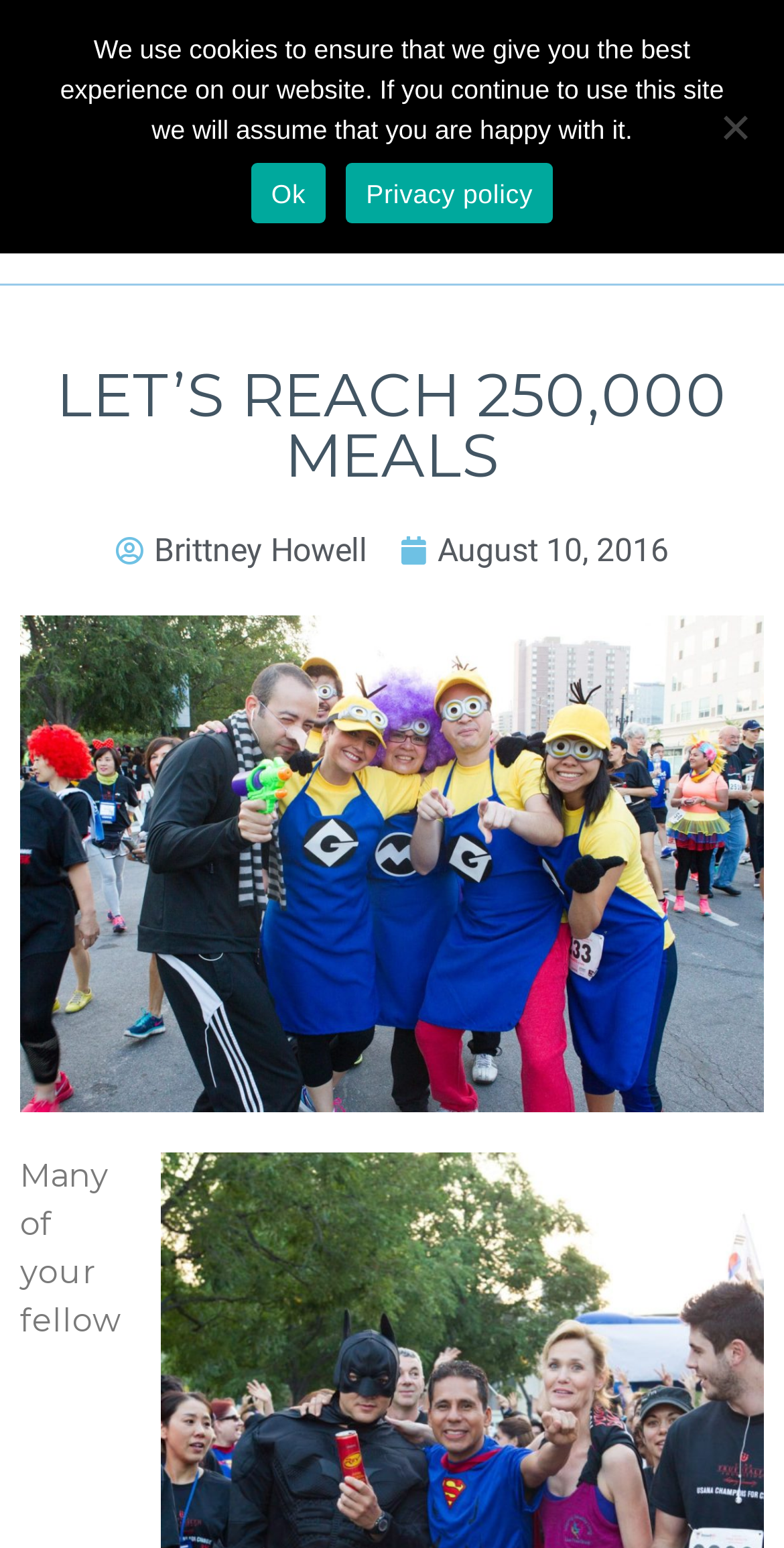What is the goal of the organization?
Using the image as a reference, answer with just one word or a short phrase.

250,000 meals